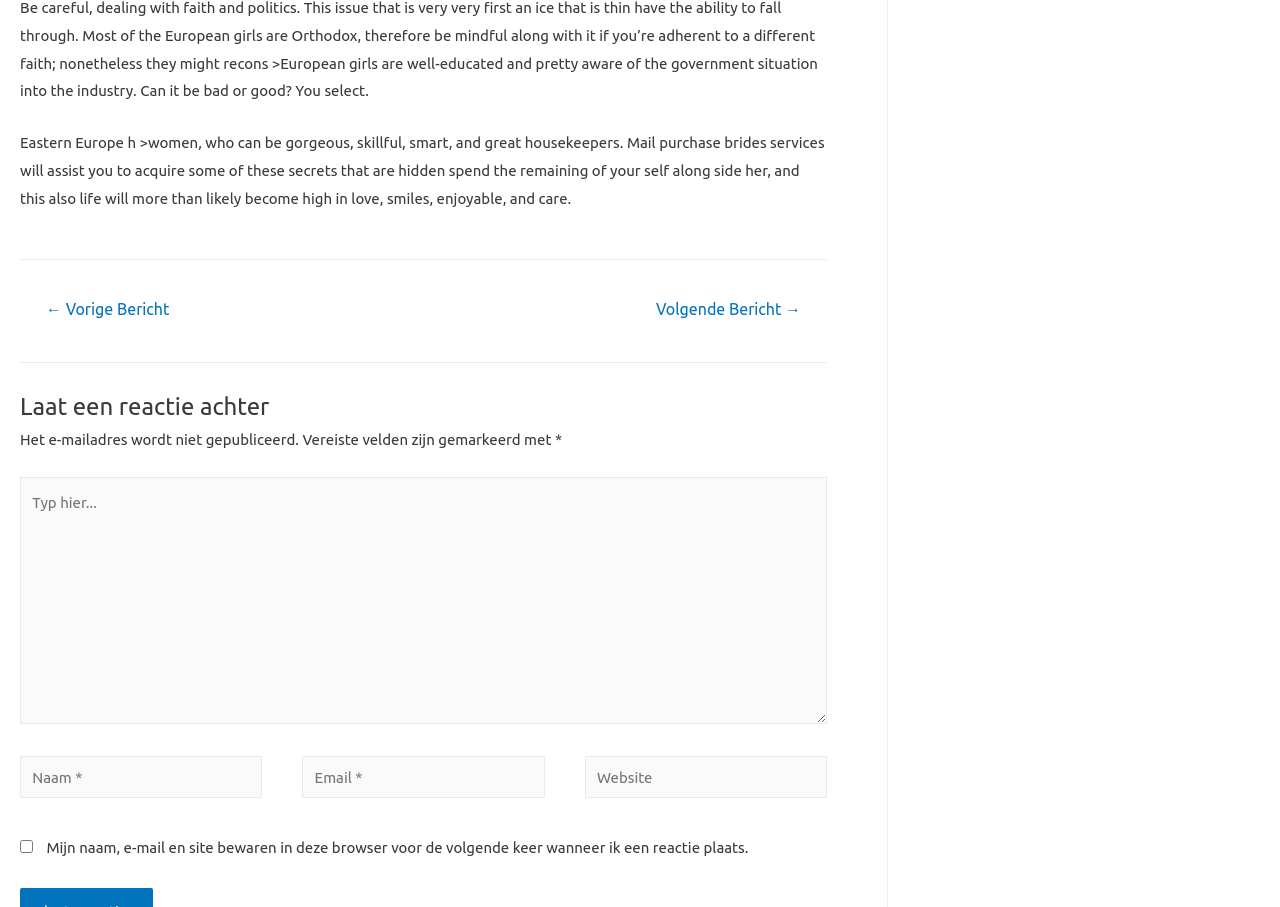Answer the question in one word or a short phrase:
What is the navigation option to go to the previous report?

← Vorige Bericht